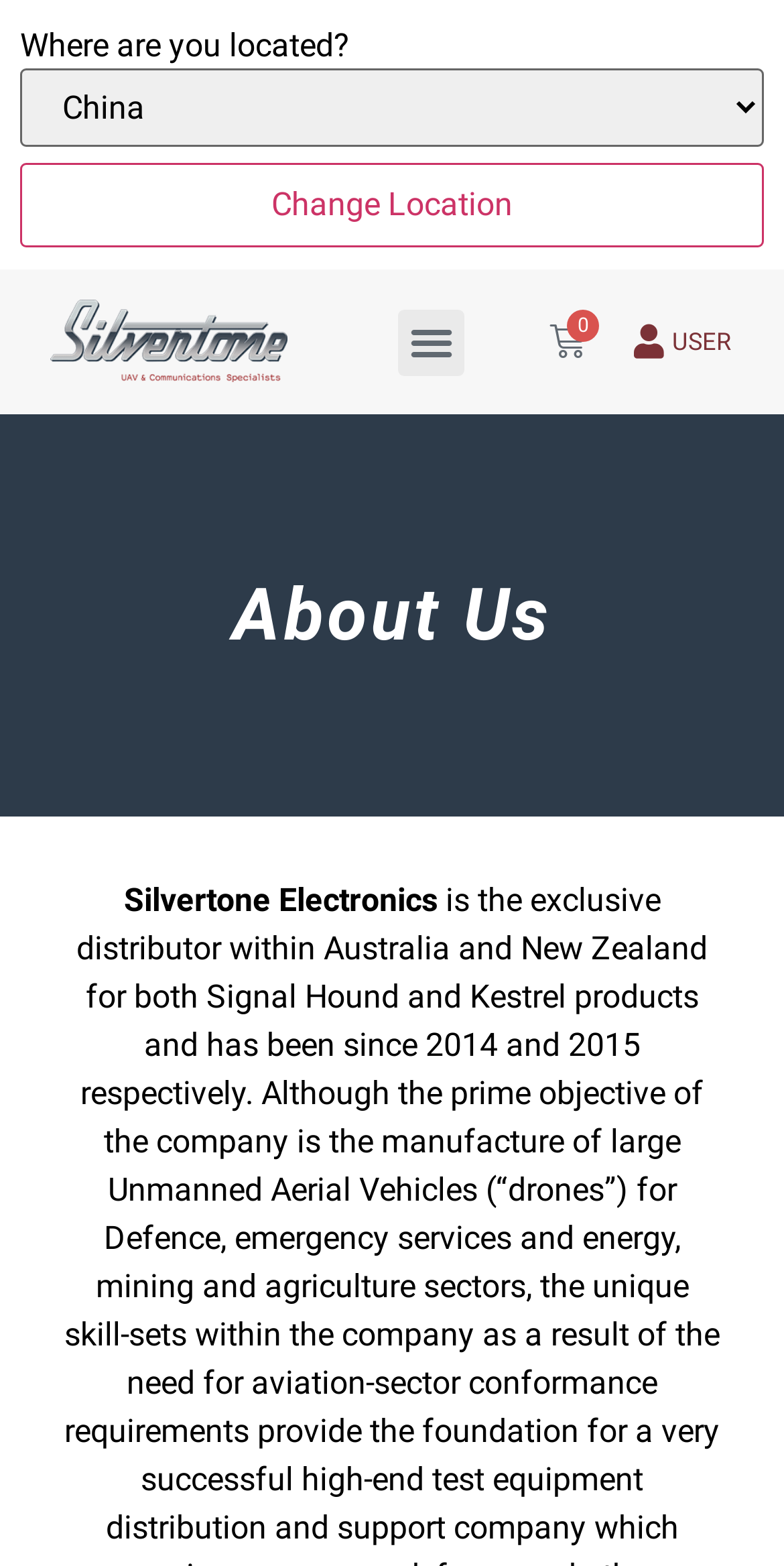Based on the description "parent_node: Search for: value="Search"", find the bounding box of the specified UI element.

None